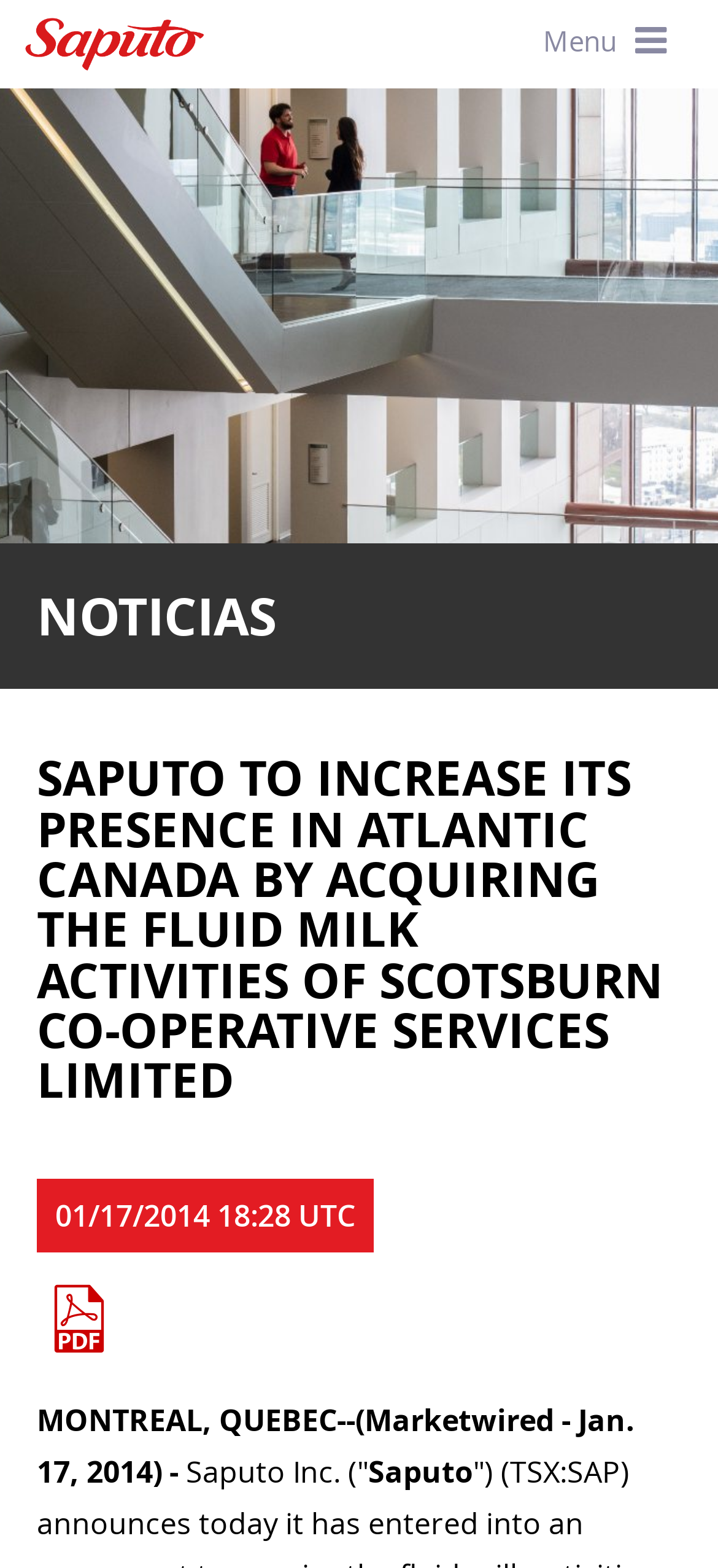Locate the UI element described by alt="Saputo Logo" and provide its bounding box coordinates. Use the format (top-left x, top-left y, bottom-right x, bottom-right y) with all values as floating point numbers between 0 and 1.

[0.026, 0.008, 0.293, 0.048]